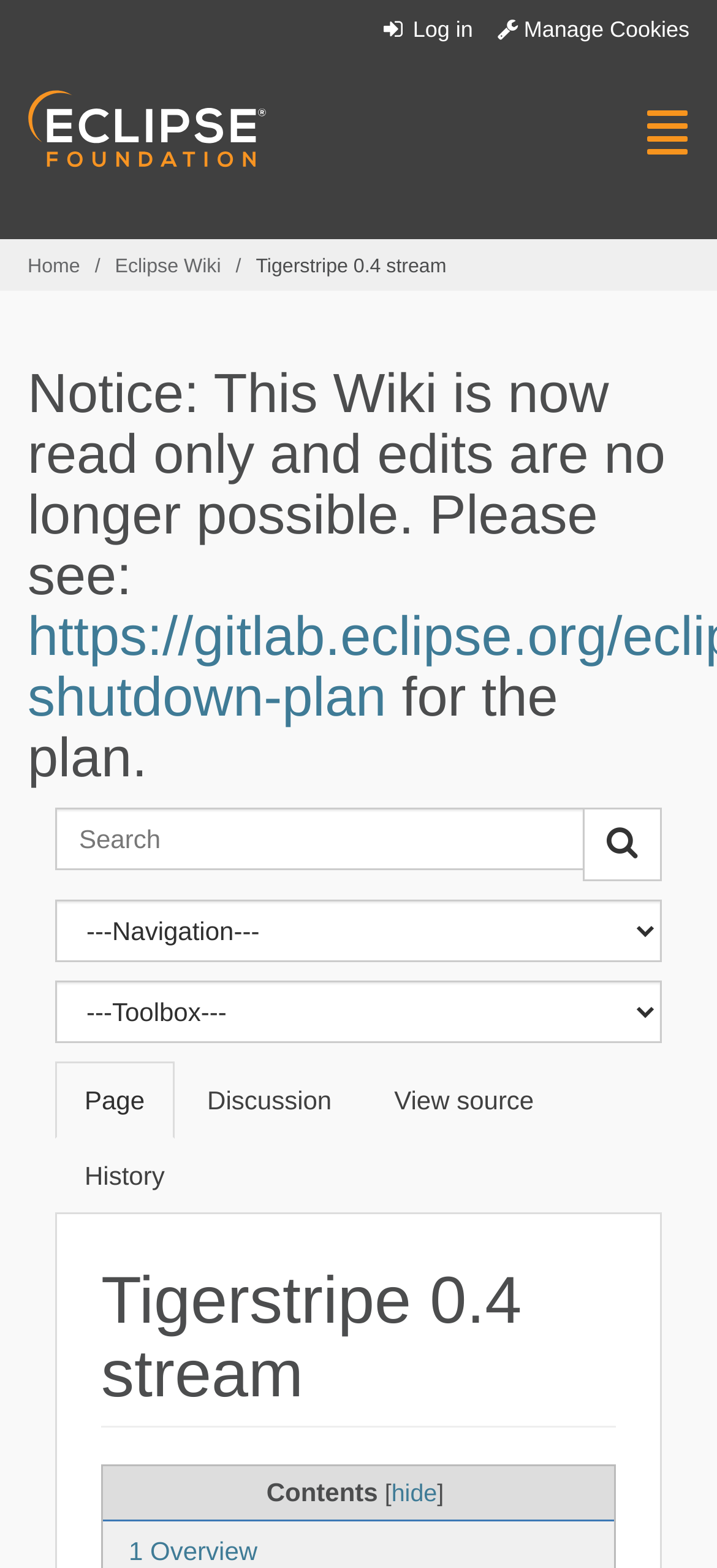Is the Eclipse.org logo on the top left?
Answer with a single word or short phrase according to what you see in the image.

Yes